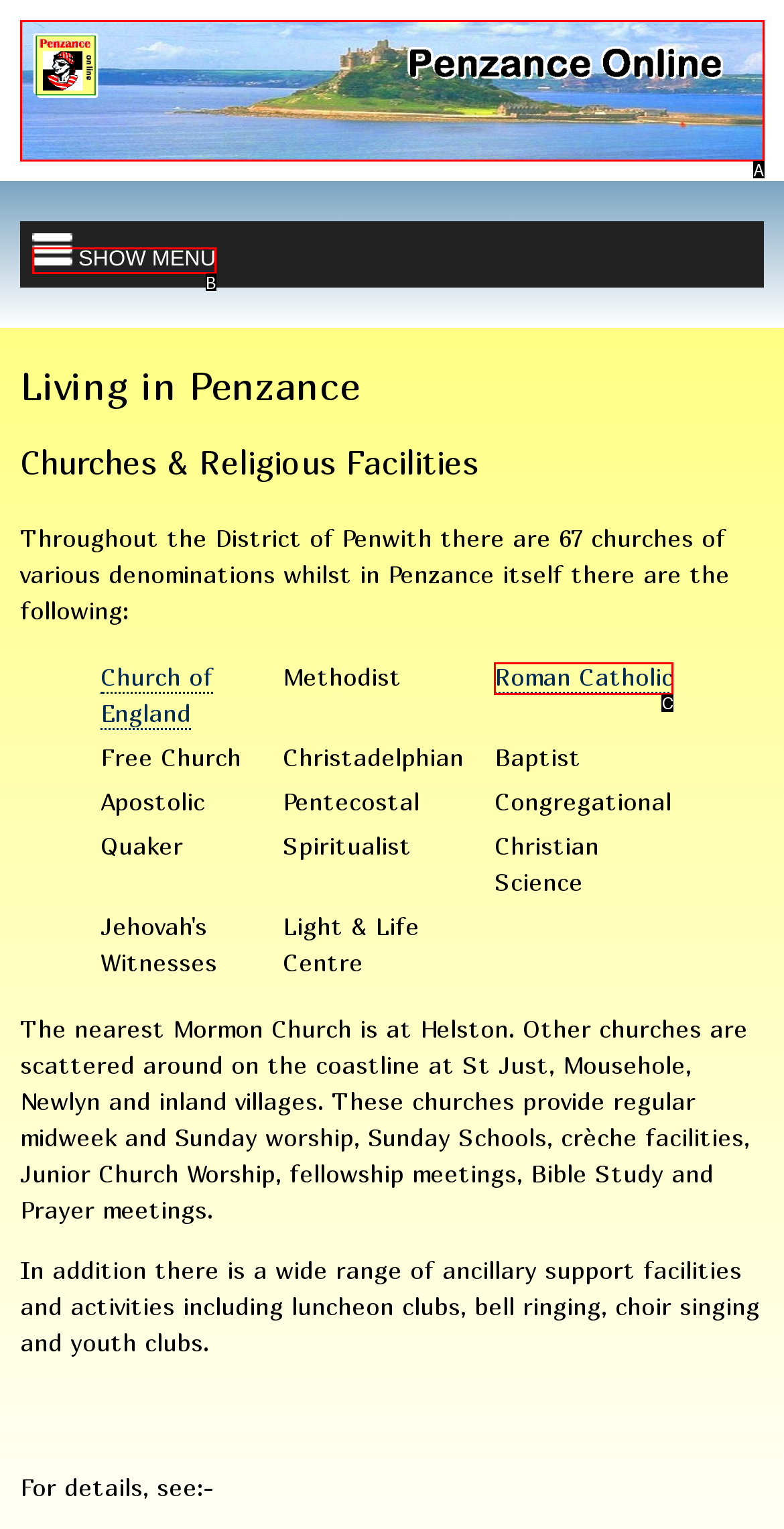Based on the element description: alt="St Michael's Mount" name="p7IRMim_1", choose the HTML element that matches best. Provide the letter of your selected option.

A